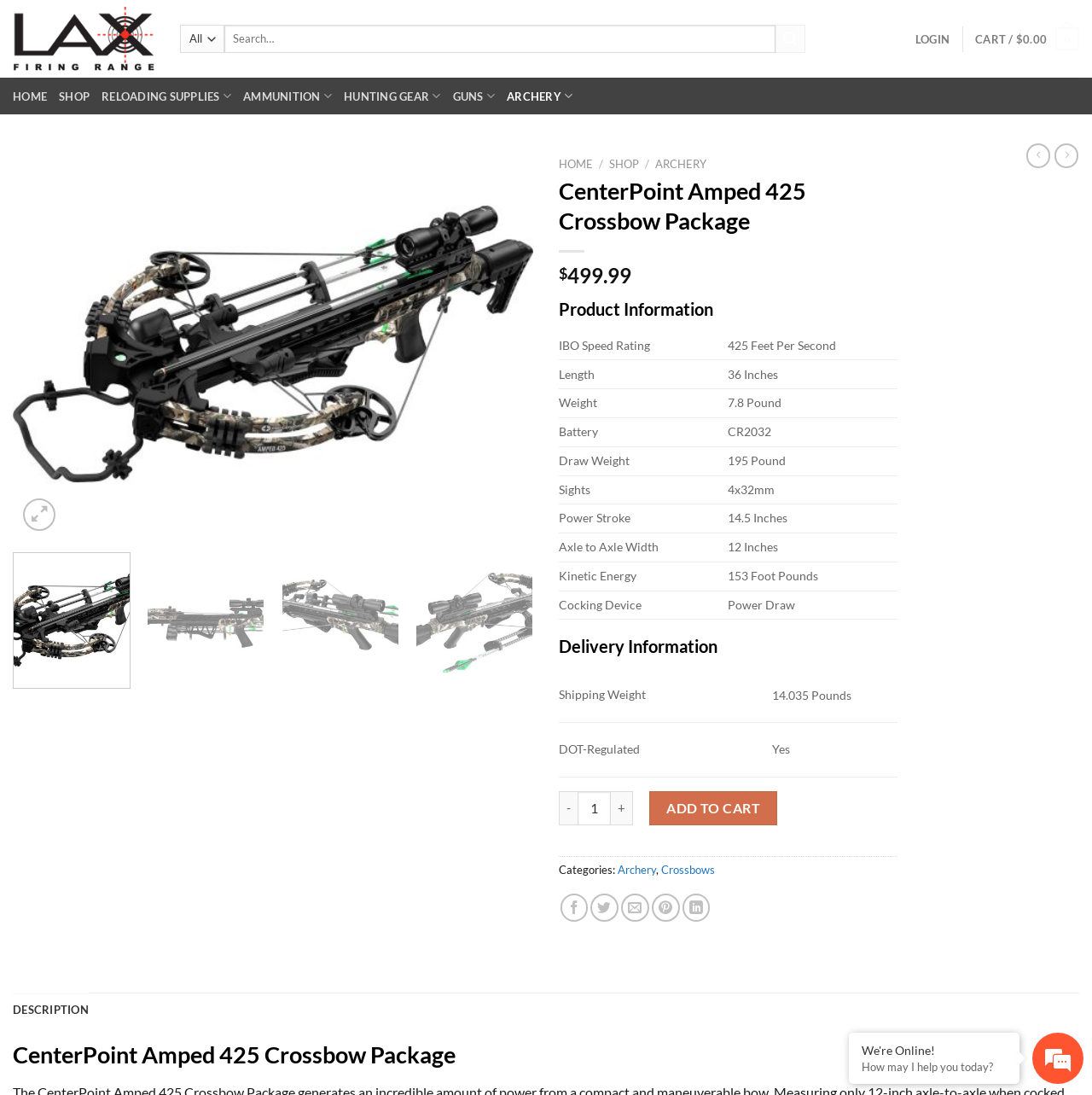Please give a concise answer to this question using a single word or phrase: 
What is the price of the CenterPoint Amped 425 Crossbow Package?

$499.99